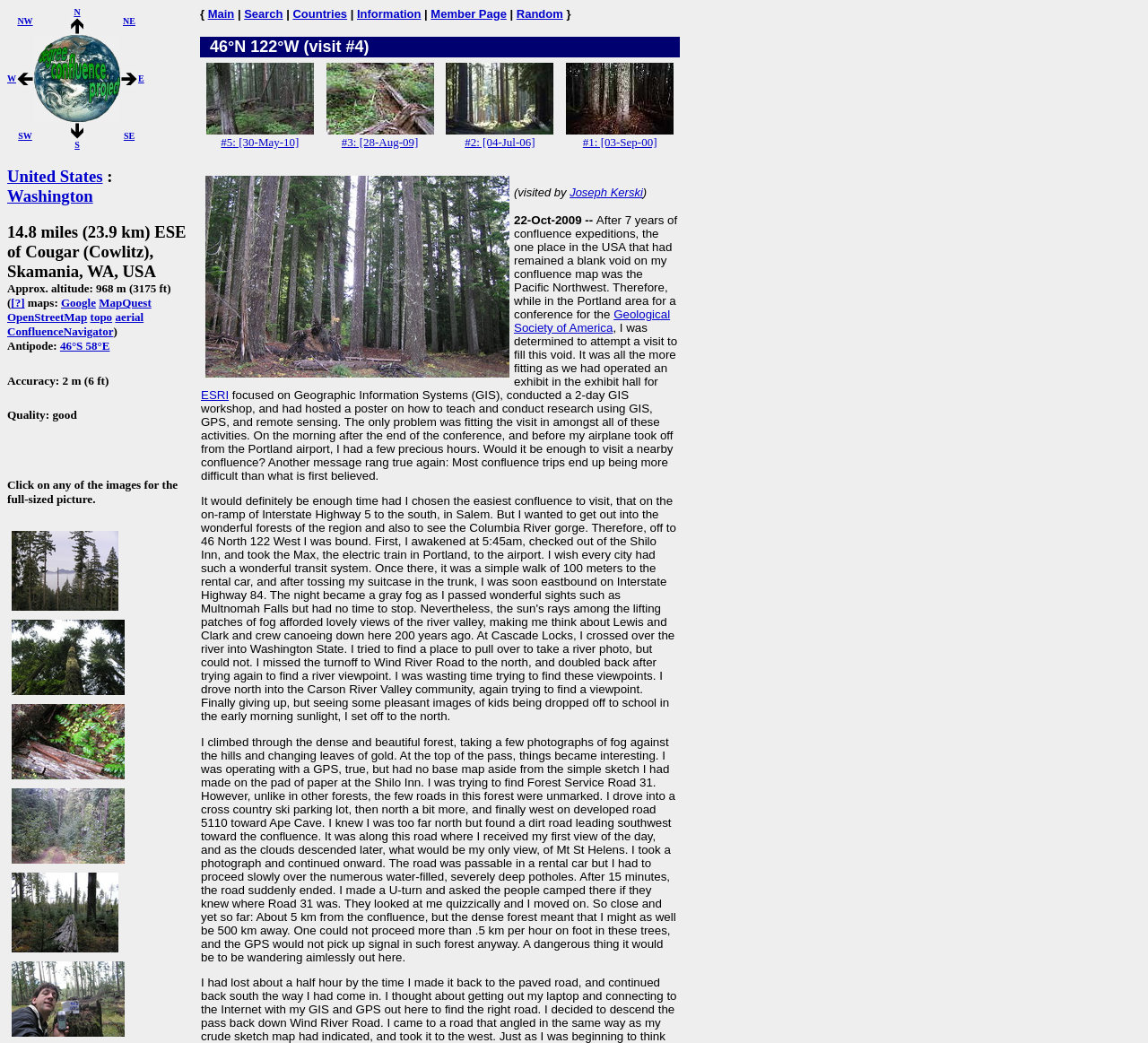Please provide a one-word or short phrase answer to the question:
What is the altitude of the confluence?

968 m